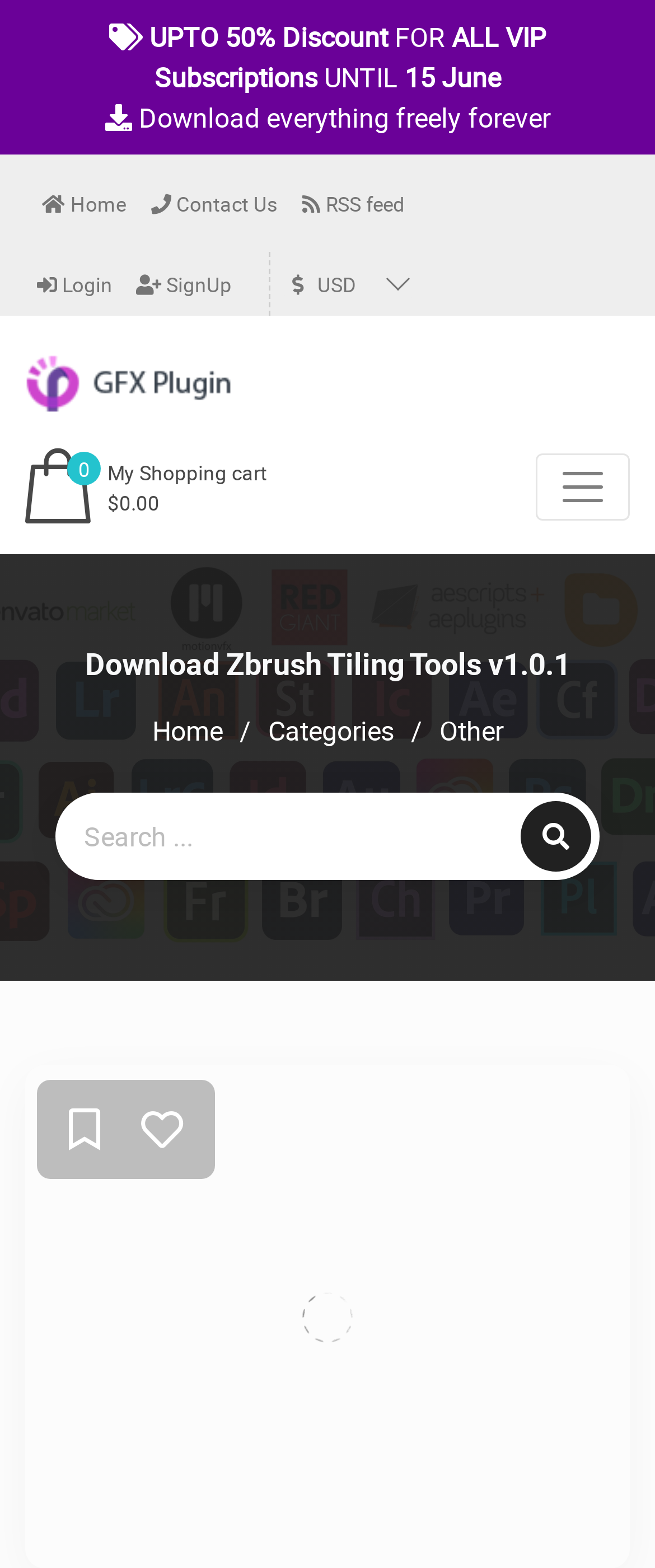Could you indicate the bounding box coordinates of the region to click in order to complete this instruction: "Search for something".

[0.085, 0.505, 0.915, 0.561]